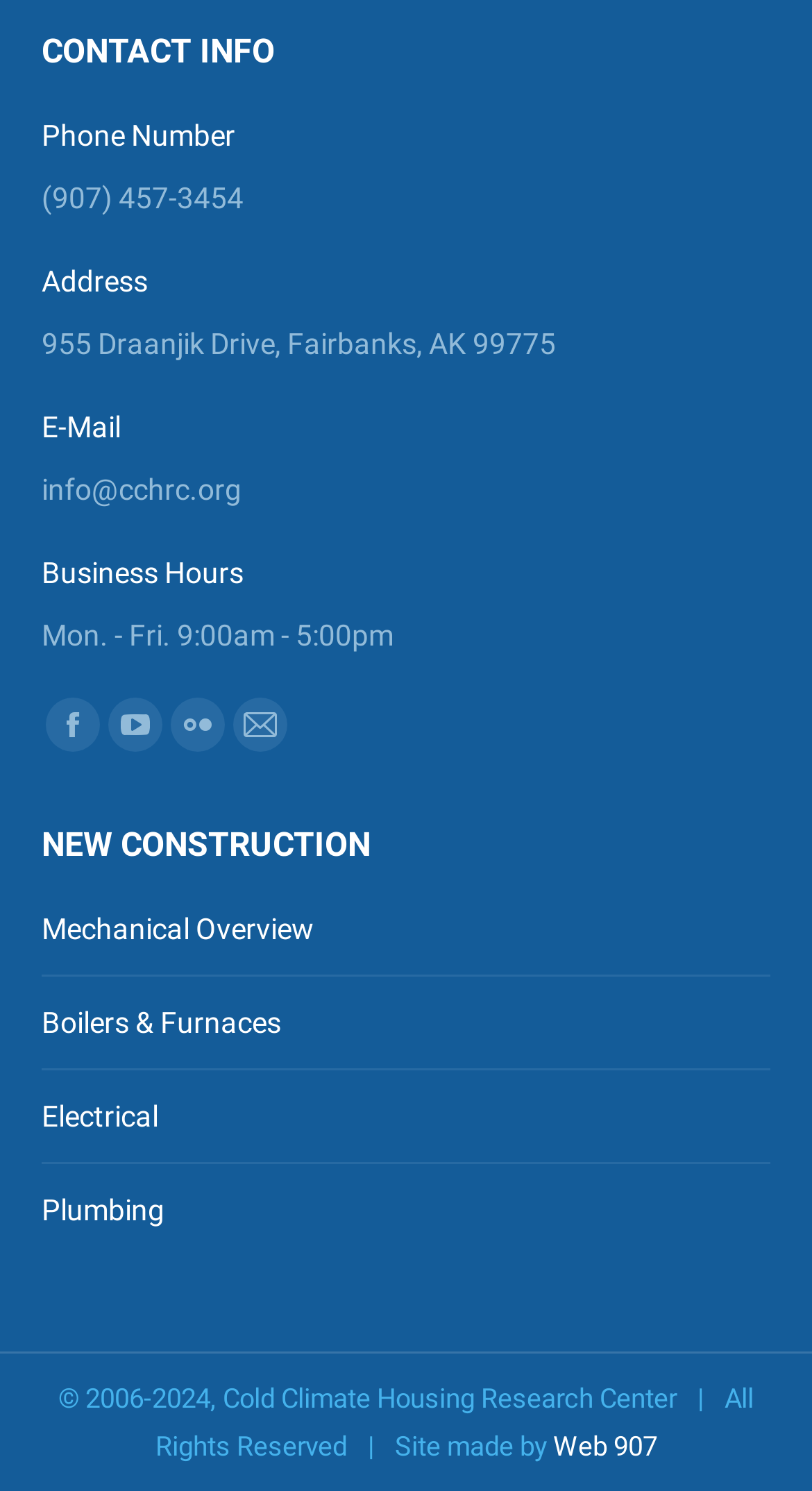Please provide the bounding box coordinates for the element that needs to be clicked to perform the following instruction: "Visit the Franchise-Cost homepage". The coordinates should be given as four float numbers between 0 and 1, i.e., [left, top, right, bottom].

None